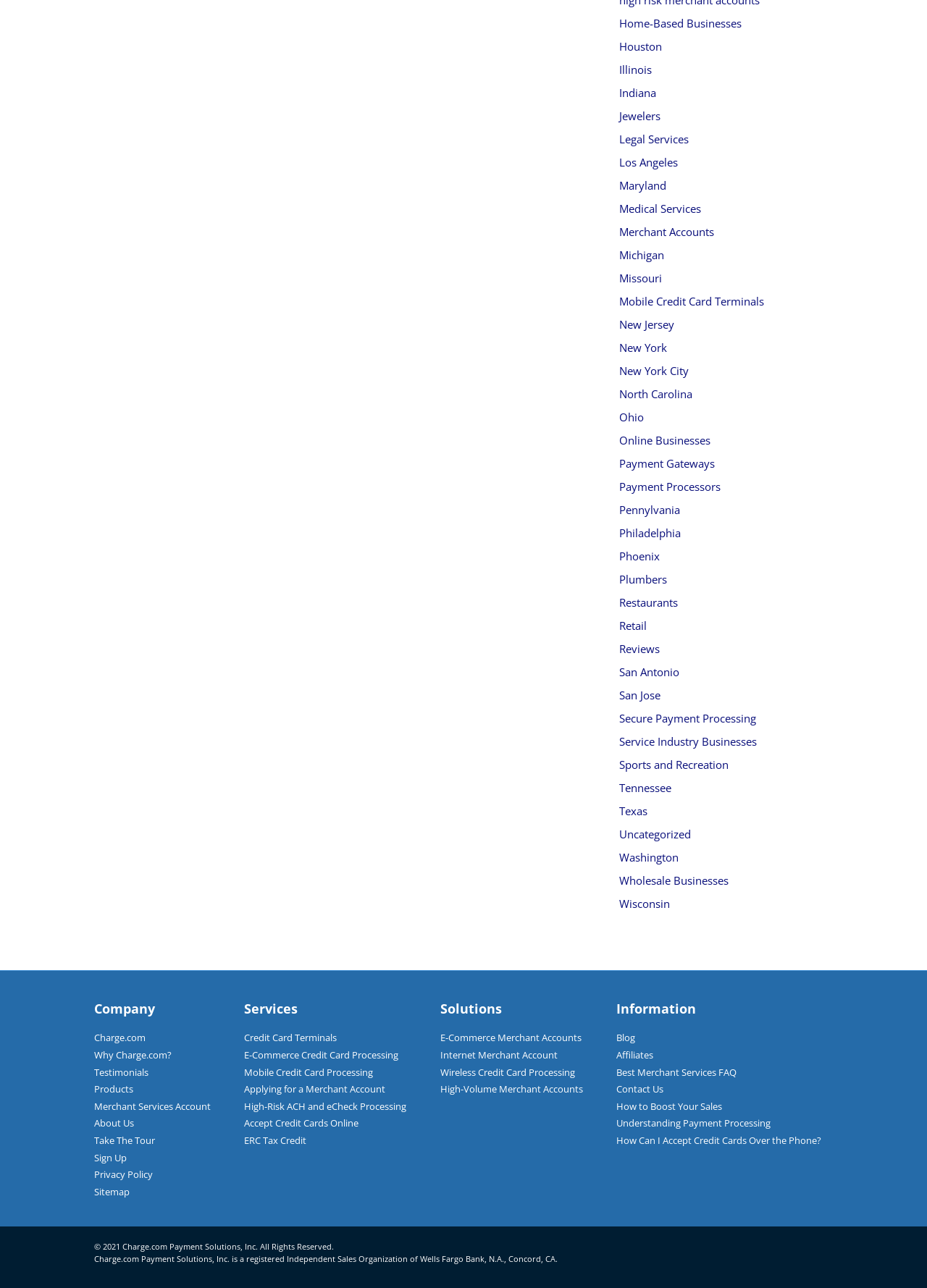How many links are under the 'Services' heading?
From the screenshot, provide a brief answer in one word or phrase.

6